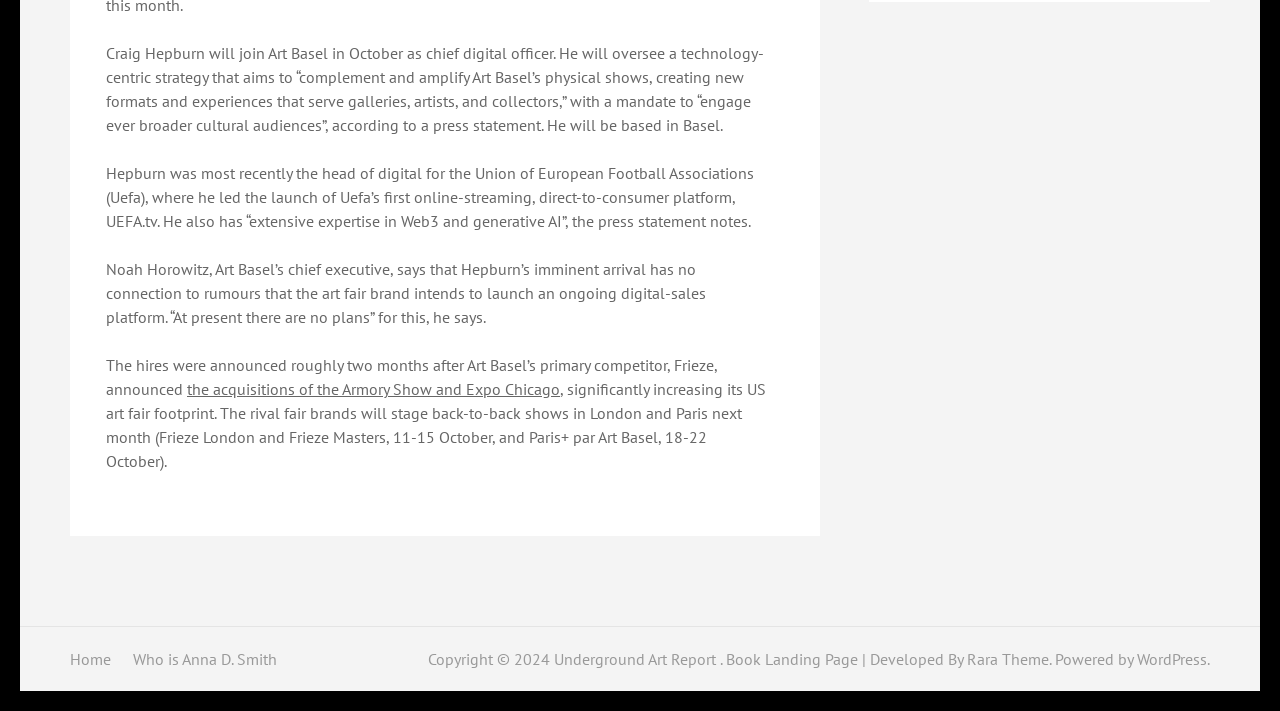What is the name of the platform launched by Craig Hepburn at Uefa?
Use the screenshot to answer the question with a single word or phrase.

UEFA.tv